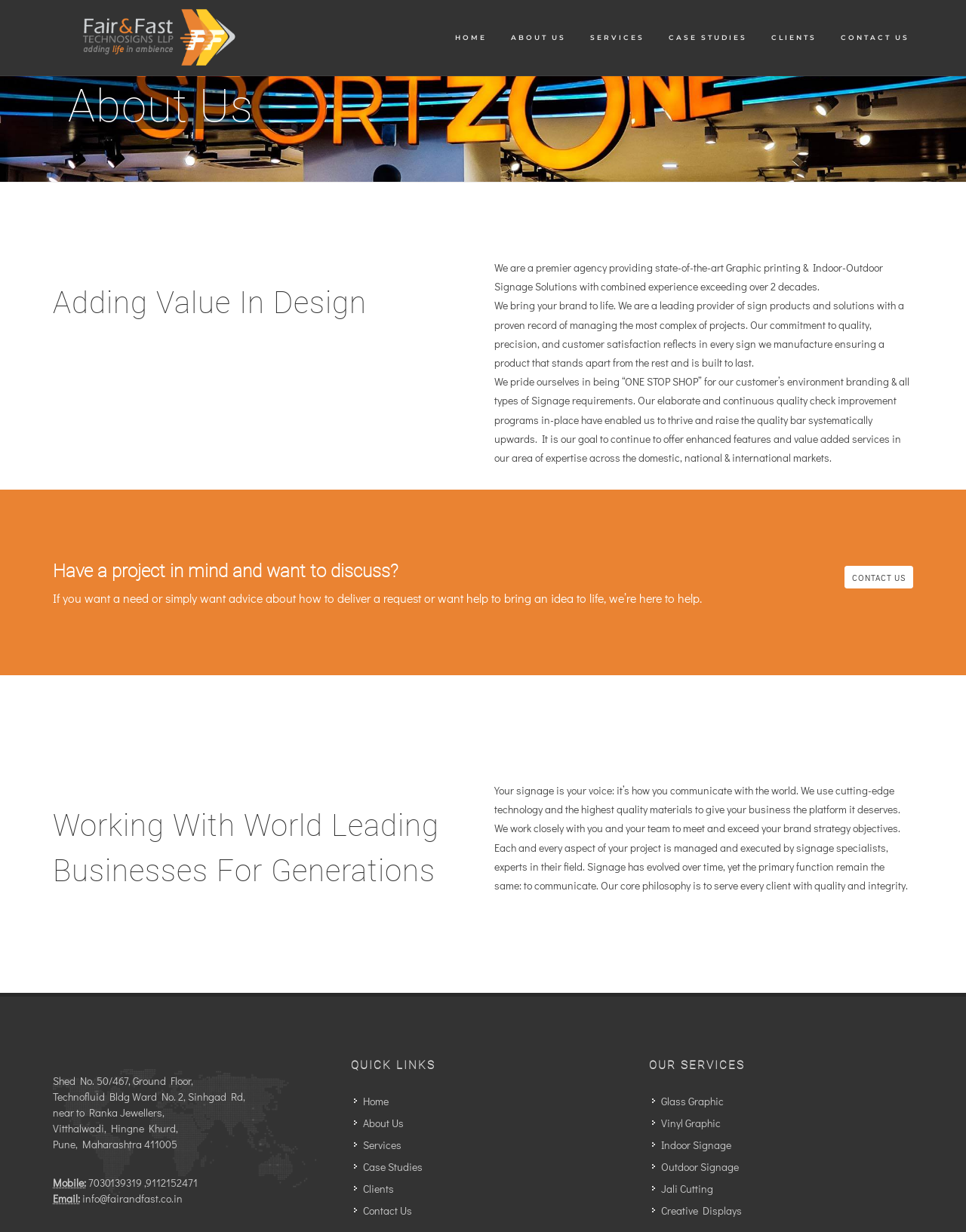Predict the bounding box coordinates of the area that should be clicked to accomplish the following instruction: "Click on the CLIENTS link". The bounding box coordinates should consist of four float numbers between 0 and 1, i.e., [left, top, right, bottom].

[0.787, 0.0, 0.857, 0.061]